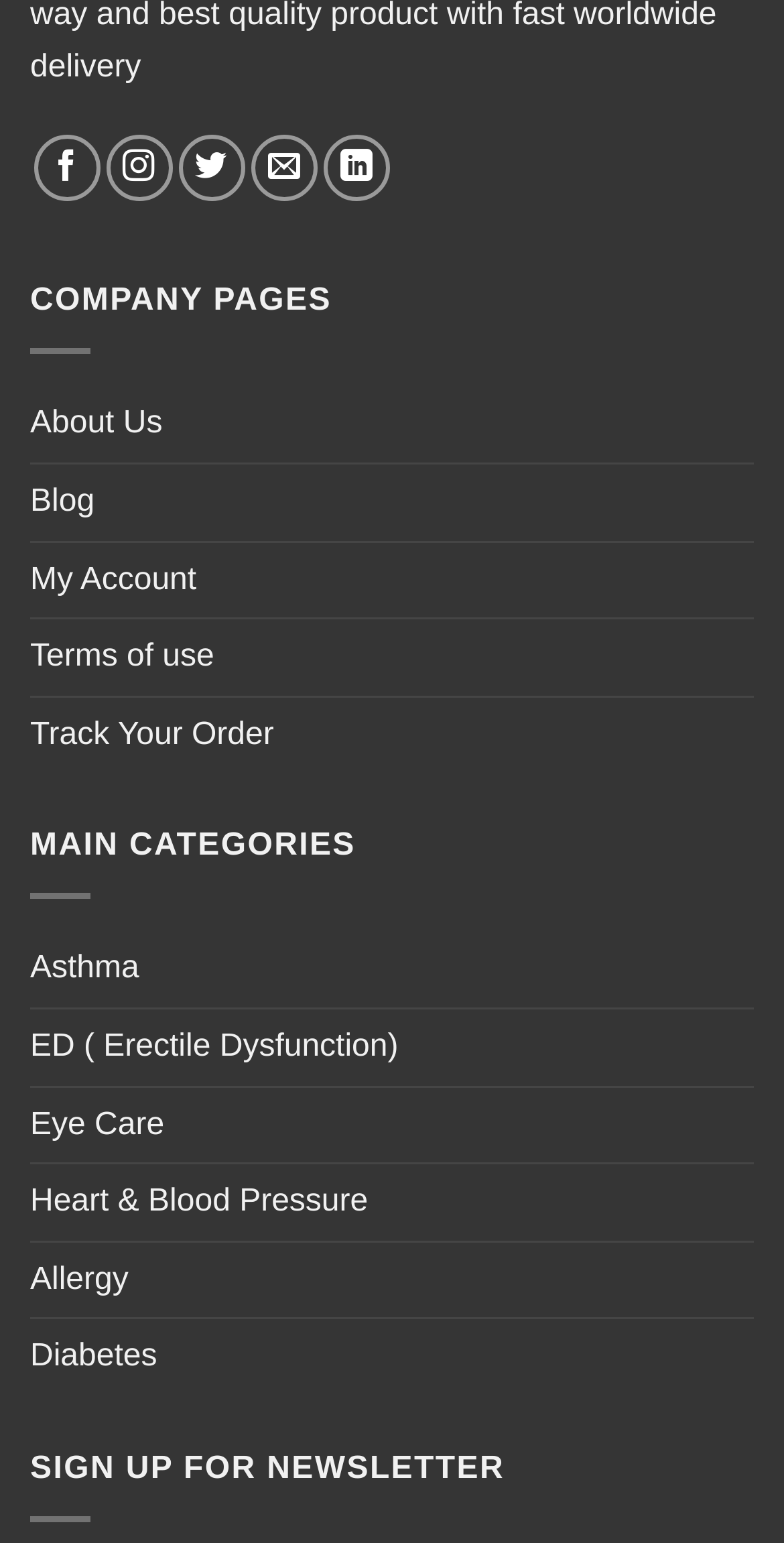Please specify the bounding box coordinates for the clickable region that will help you carry out the instruction: "Follow on Facebook".

[0.043, 0.087, 0.127, 0.13]